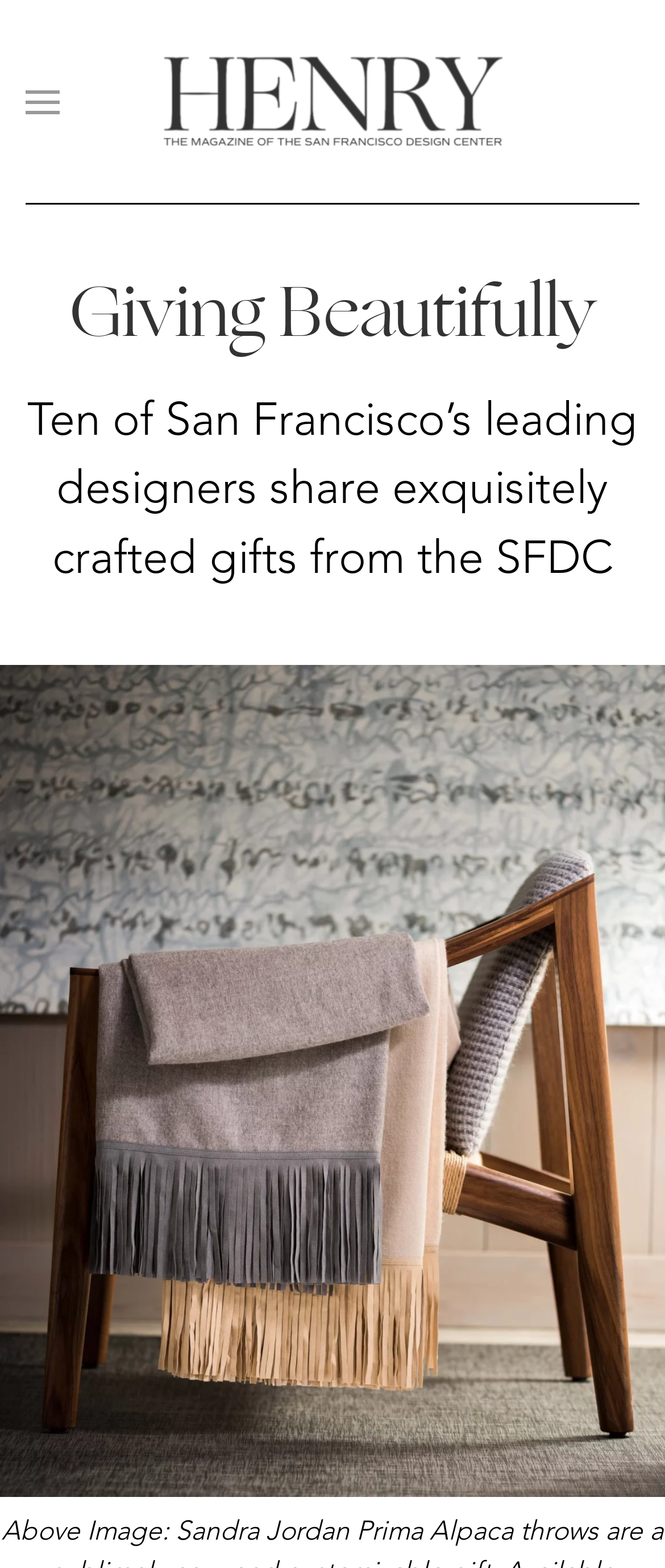How many designers are featured?
Give a detailed explanation using the information visible in the image.

The webpage mentions 'Ten of San Francisco’s leading designers' in the static text element, indicating that there are ten designers featured.